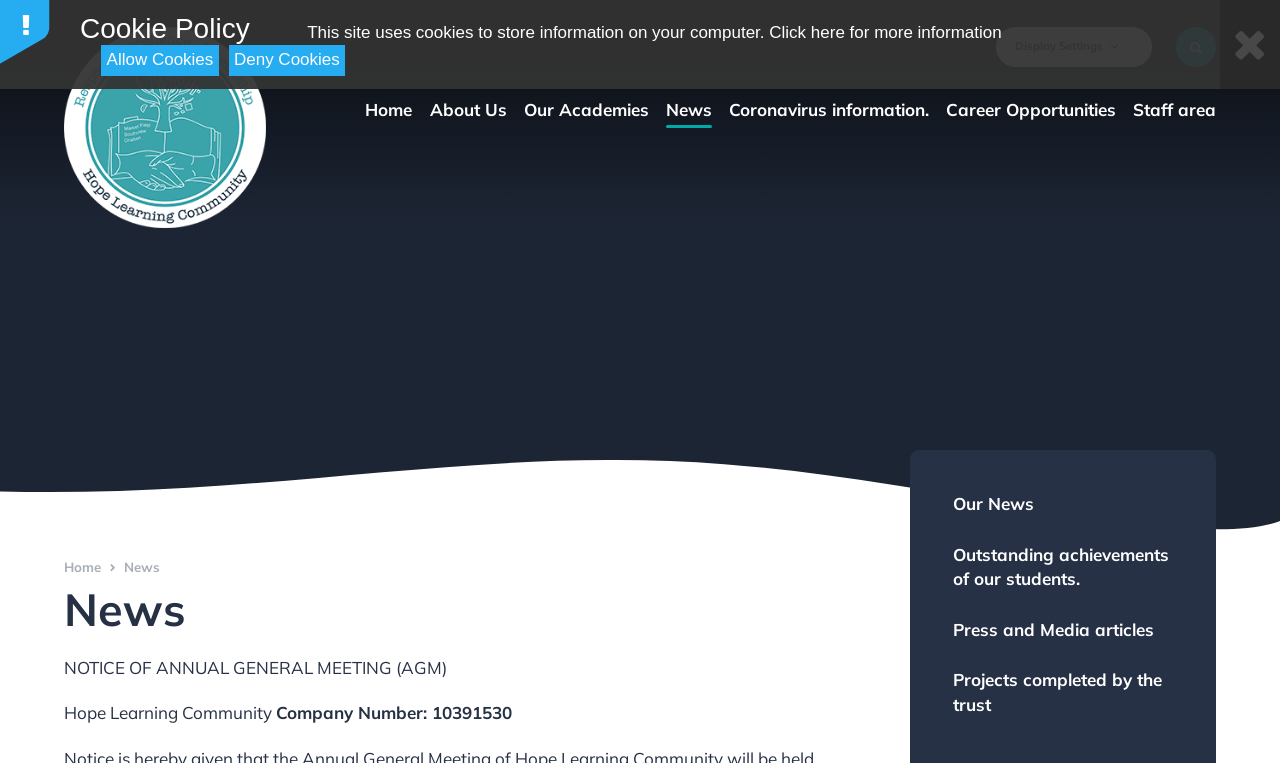What is the name of the first academy listed?
Based on the screenshot, answer the question with a single word or phrase.

Market Field School